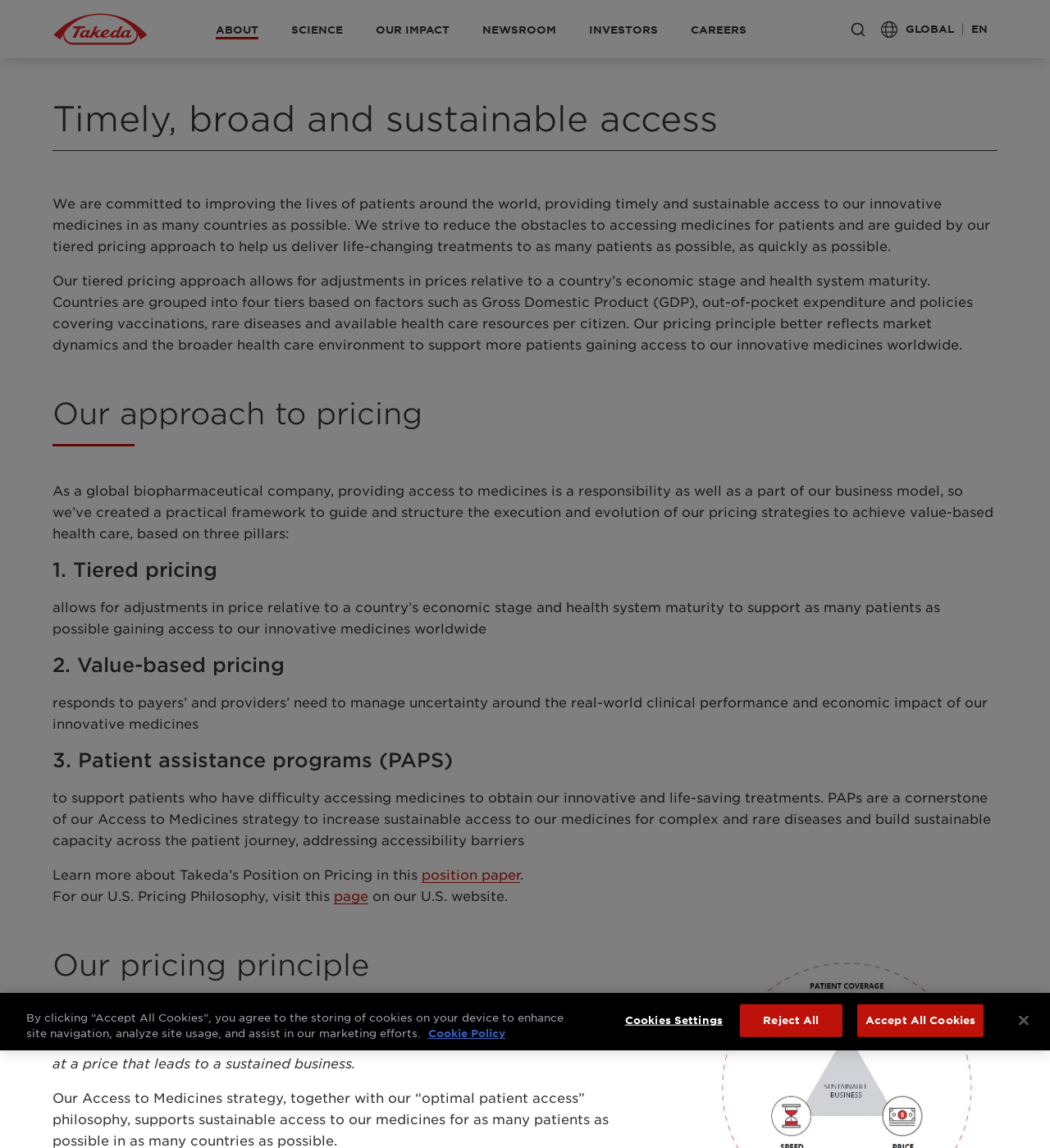What is the name of the company's approach to pricing?
Use the image to answer the question with a single word or phrase.

Optimal patient access